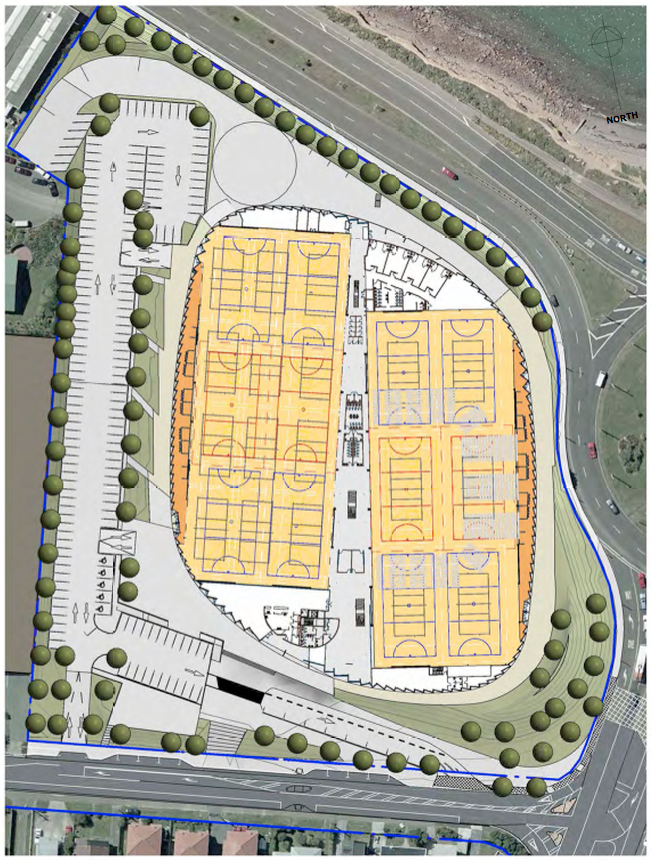Describe the image thoroughly, including all noticeable details.

The image showcases a detailed architectural site plan for an indoor sports facility. The layout is meticulously designed to feature multiple basketball courts marked in bright orange, indicating their playing areas. Surrounding the courts, there are various amenities and facilities, including seating arrangements, storage areas, and possibly concession stands, all coordinated within the spacious indoor environment.

The plan also highlights the parking area located on the left side of the facility, designed for efficient flow and accessibility. Circling the entire site are landscaped areas with trees that enhance the aesthetic appeal and provide shade. 

In the upper area of the image, adjacent to the sports complex, there’s a roadway visible, which is likely to facilitate easy entry and exit for vehicles. An orientation marker indicates "North," helping viewers to understand the directional layout of the site. This comprehensive design reflects careful consideration of functionality and visitor experience within the intended recreational space.